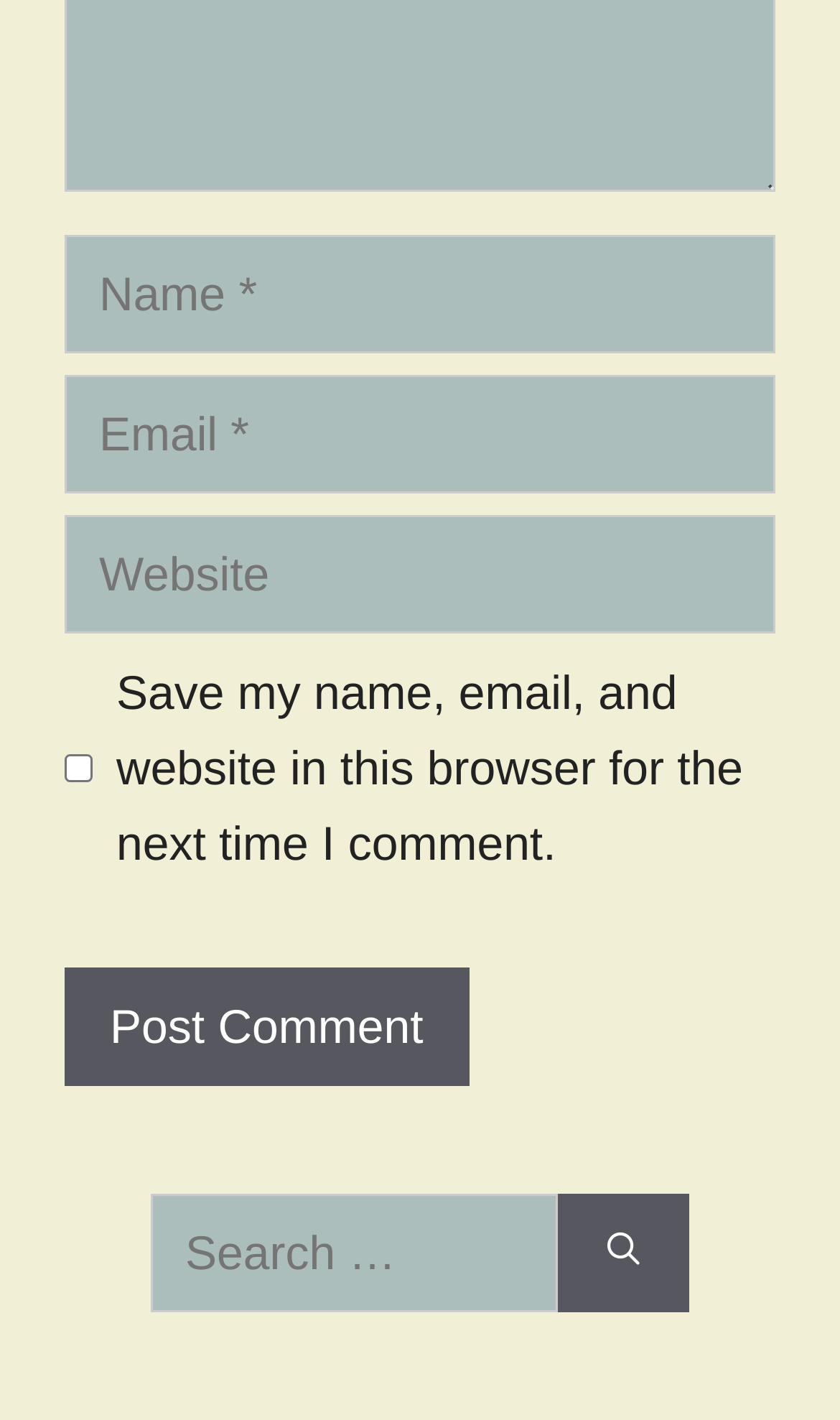Please provide a detailed answer to the question below by examining the image:
What is the function of the button at the bottom?

The button at the bottom has a label 'Post Comment' which indicates its function is to submit a comment.